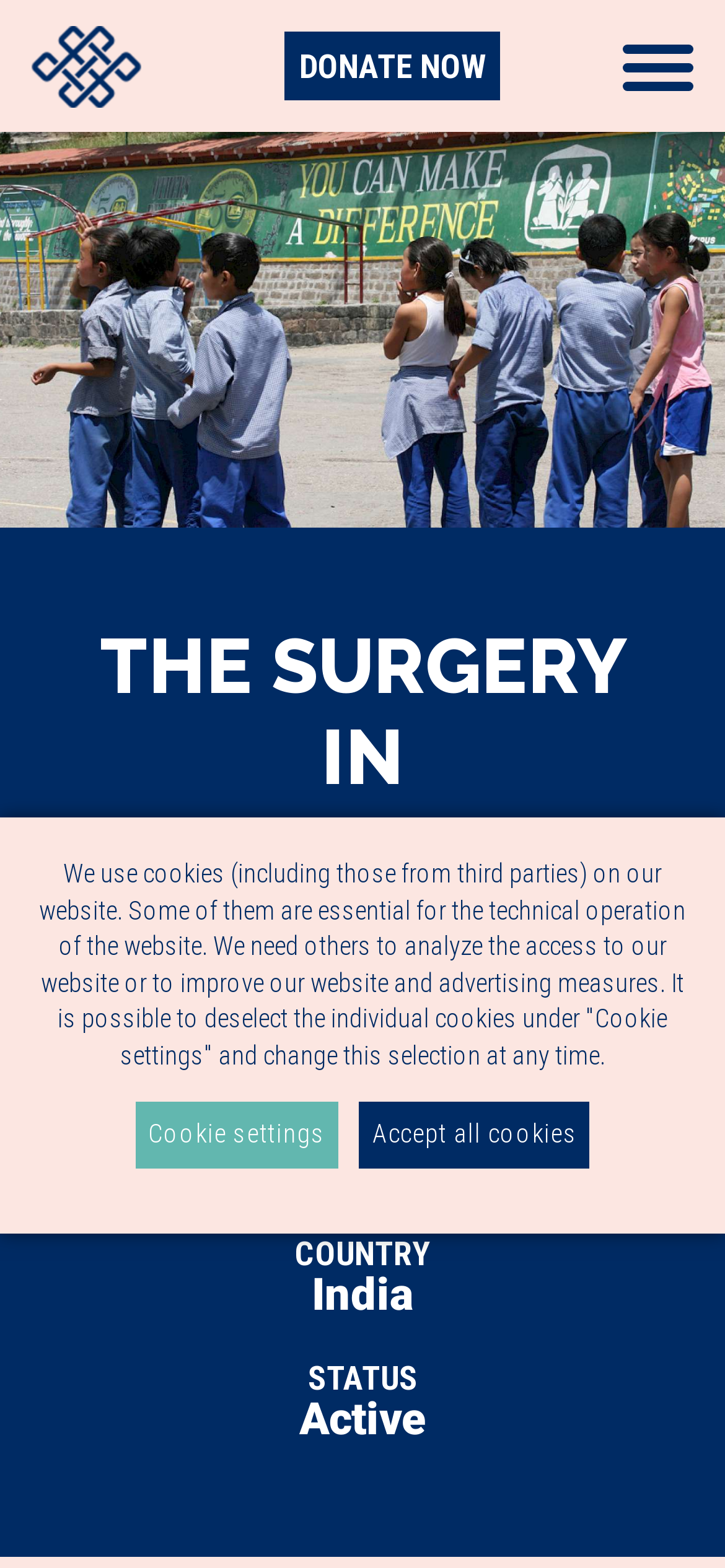Find the coordinates for the bounding box of the element with this description: "Accept all cookies".

[0.496, 0.702, 0.814, 0.745]